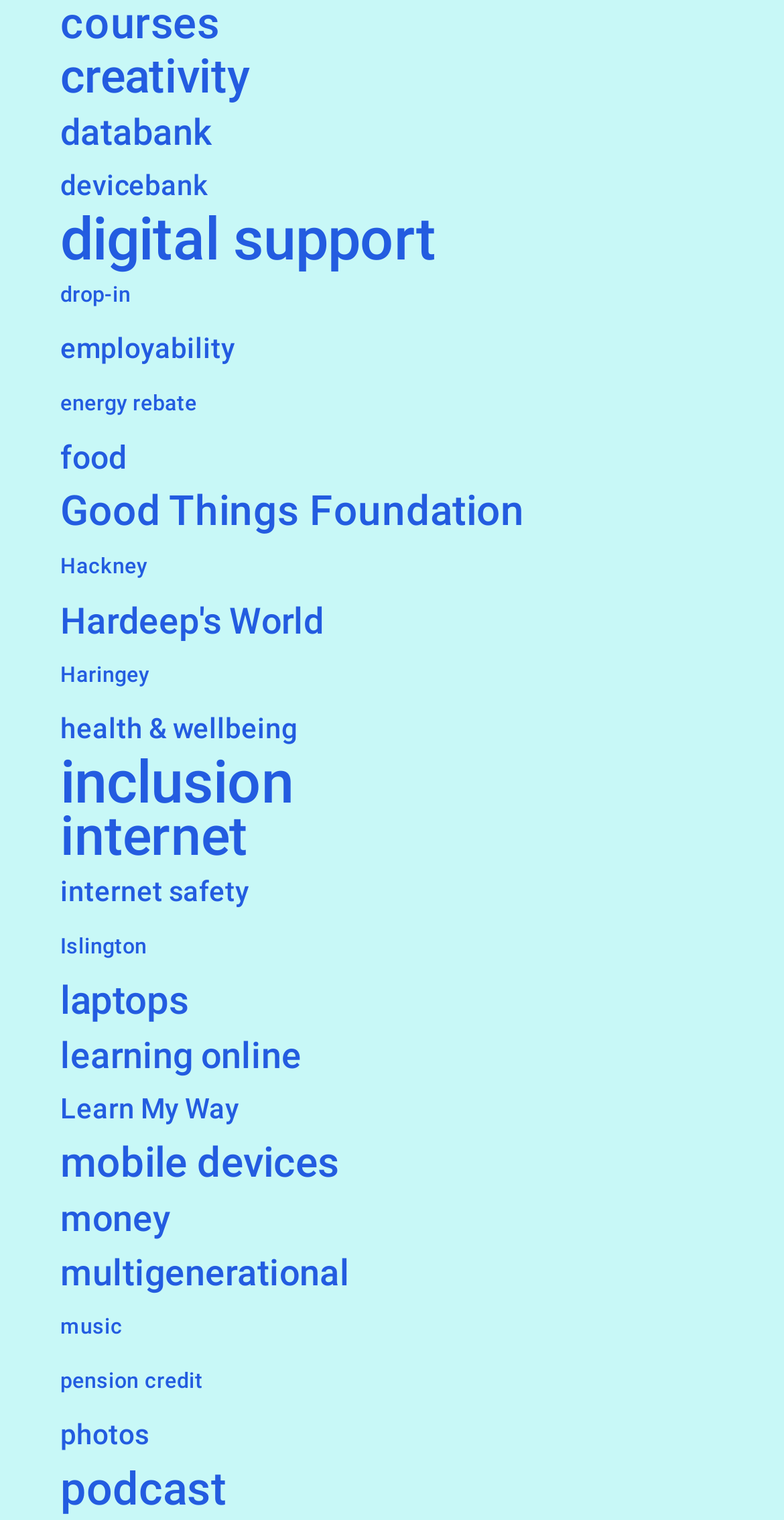Highlight the bounding box coordinates of the element you need to click to perform the following instruction: "Learn about digital support."

[0.077, 0.14, 0.923, 0.176]